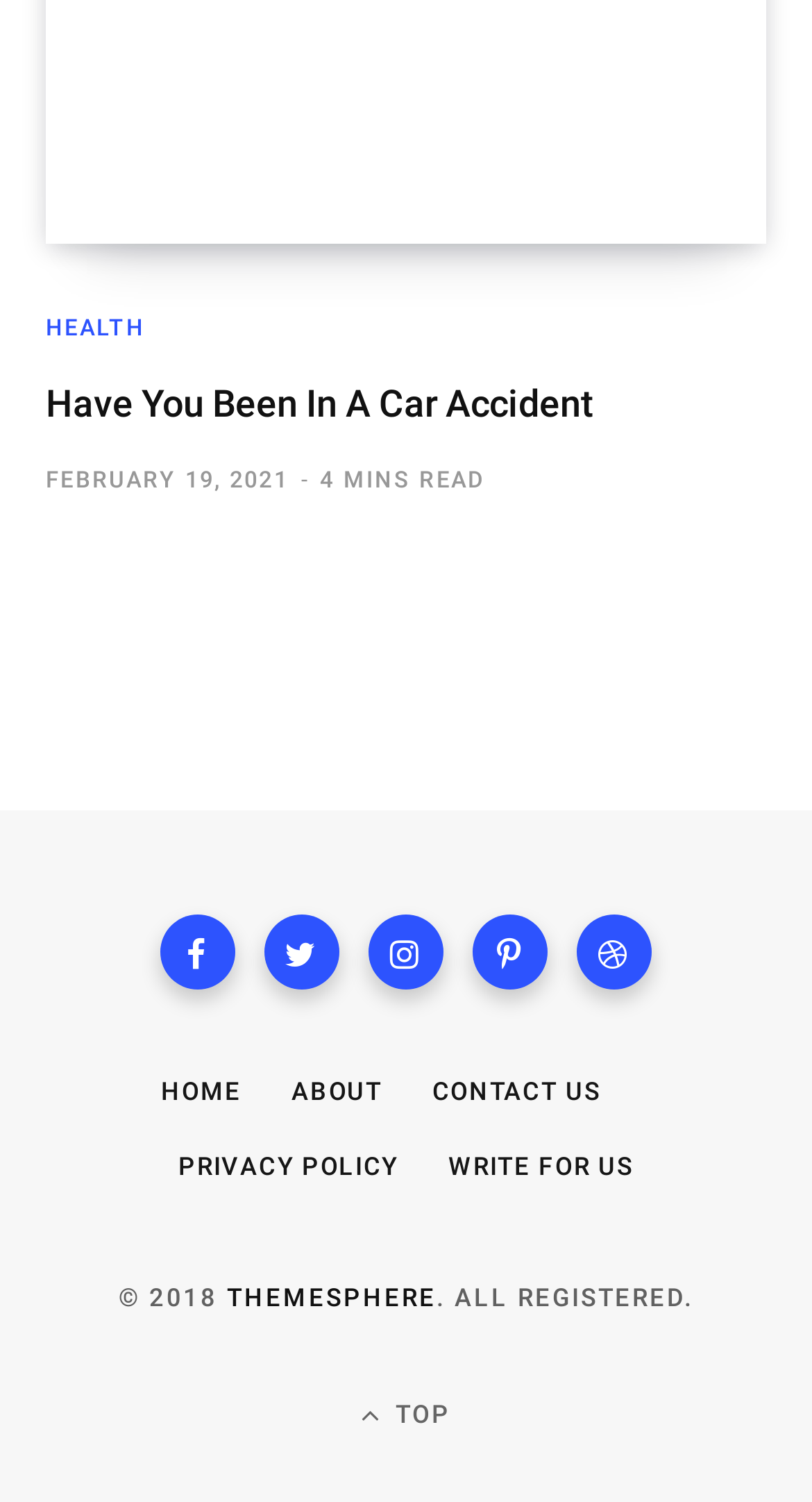Could you specify the bounding box coordinates for the clickable section to complete the following instruction: "Read the article 'Have You Been In A Car Accident'"?

[0.056, 0.254, 0.731, 0.284]